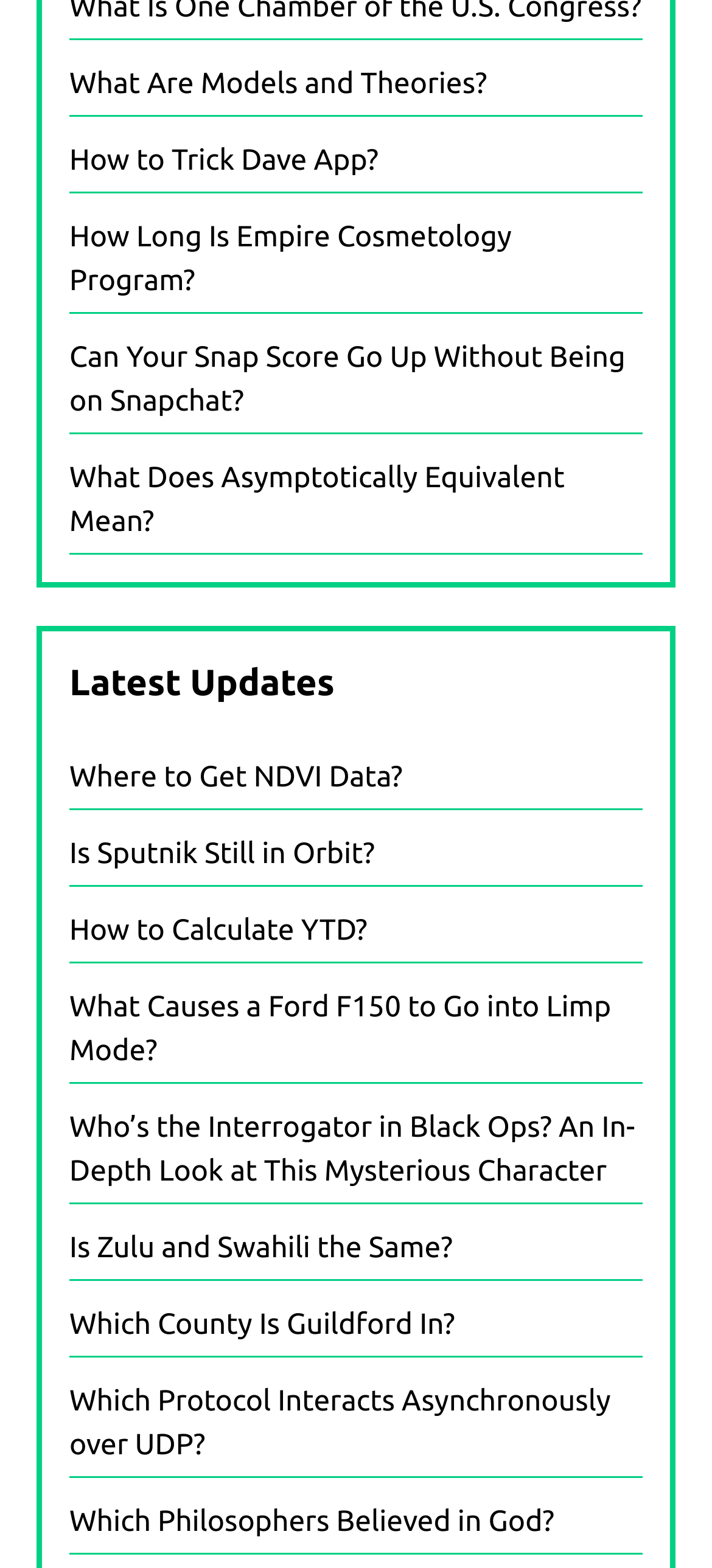Please identify the bounding box coordinates of the clickable element to fulfill the following instruction: "Read 'Latest Updates'". The coordinates should be four float numbers between 0 and 1, i.e., [left, top, right, bottom].

[0.097, 0.42, 0.903, 0.449]